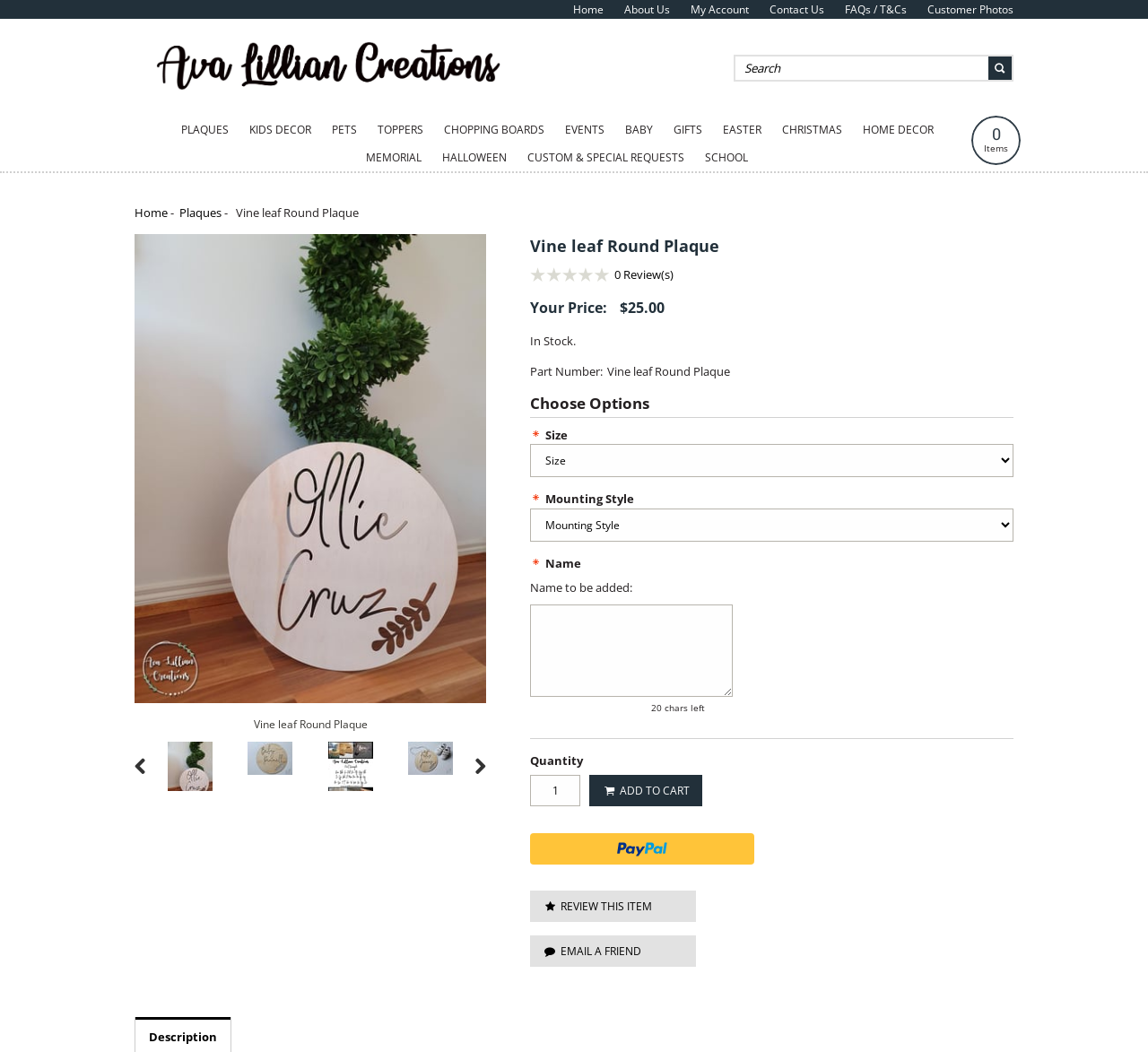Find and provide the bounding box coordinates for the UI element described with: "parent_node: Vine leaf Round Plaque".

[0.117, 0.223, 0.423, 0.668]